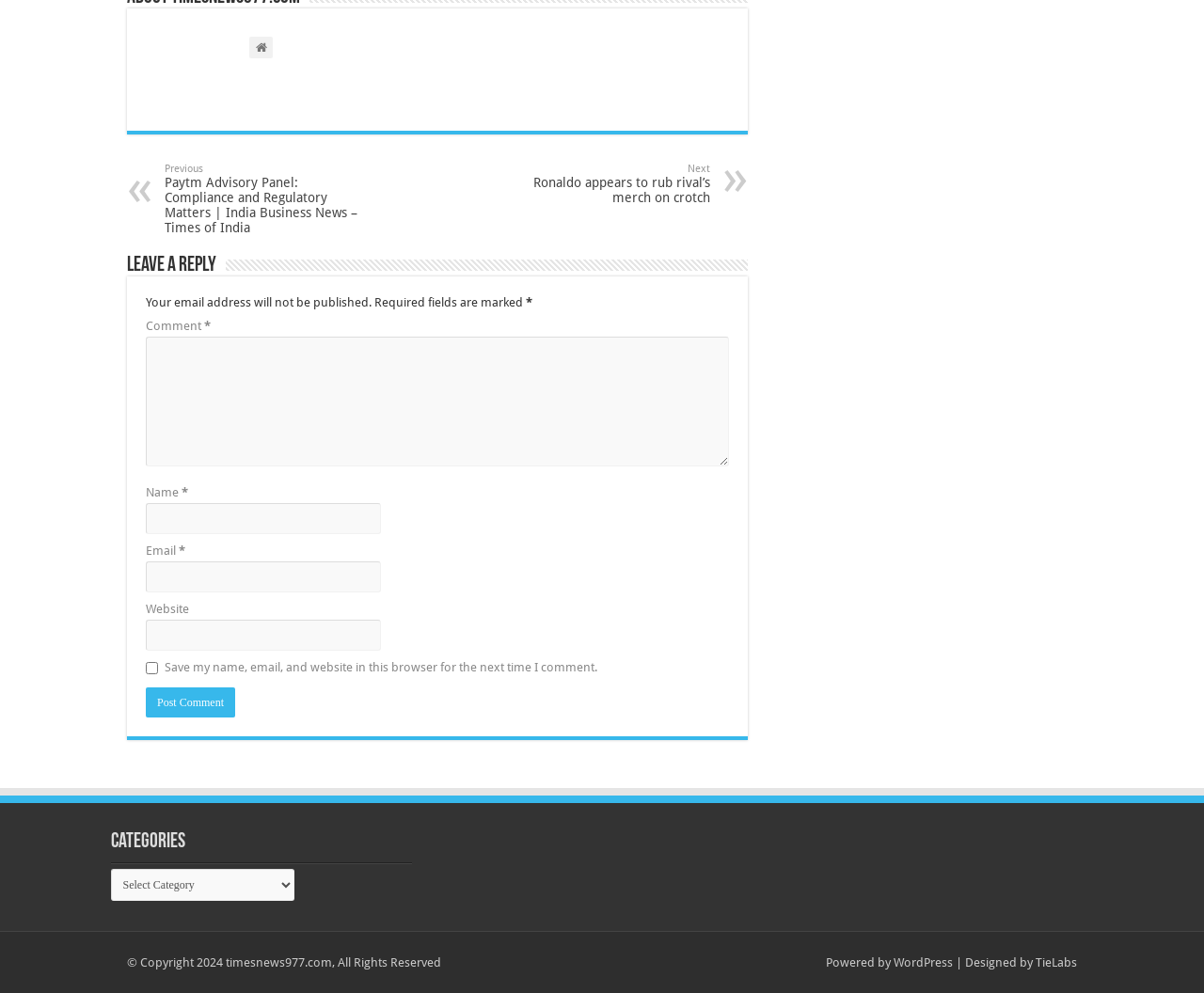What type of content is categorized in the dropdown menu?
Provide an in-depth answer to the question, covering all aspects.

The dropdown menu is labeled 'Categories', which is a common way to organize and categorize content on a website, such as blog posts or articles. This suggests that the website has a system in place to categorize and filter its content.